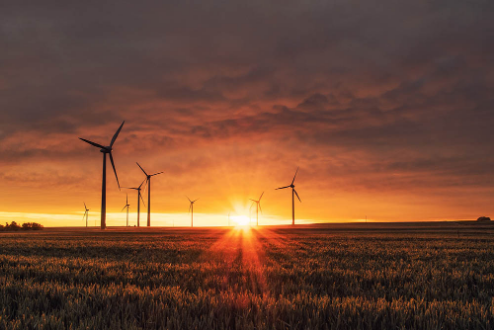Give a detailed account of the contents of the image.

The image captures a breathtaking sunset over a serene landscape, featuring several wind turbines gracefully silhouetted against the vibrant hues of the sky. The setting sun bathes the scene in a warm glow, creating a striking contrast with the dark silhouettes of the turbines, which symbolize a shift towards sustainable energy practices. This visual representation aligns with the themes discussed by Asia Counsel, highlighting their extensive experience in the energy and renewables sector, particularly in Vietnam. The image reflects the focus on renewable energy solutions, such as solar and wind power, underscoring the firm's commitment to facilitating the growth and development of clean energy infrastructure in the region.